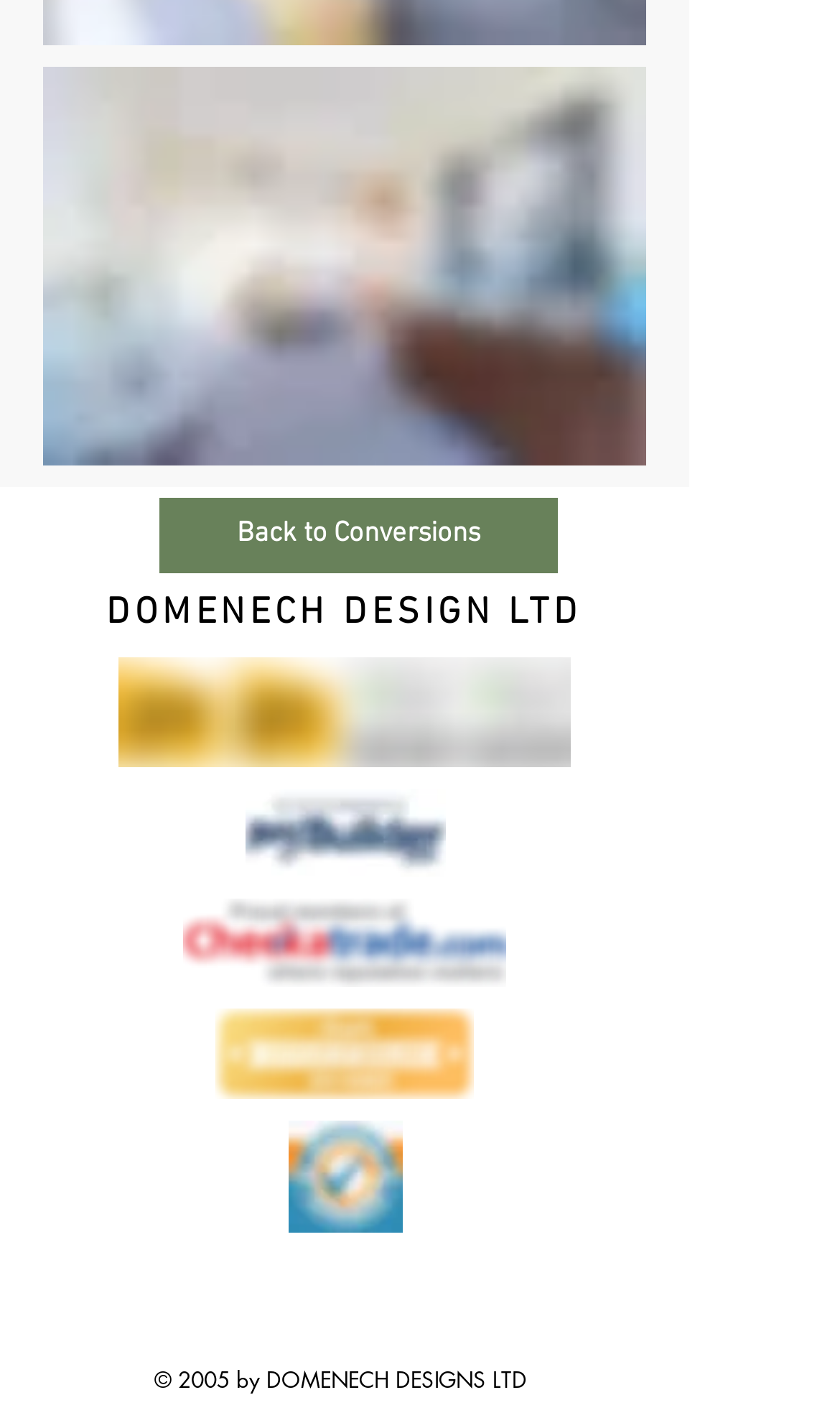Please provide a comprehensive response to the question based on the details in the image: What is the copyright year?

The copyright year can be found in the StaticText element at the bottom of the page, which reads '© 2005 by DOMENECH DESIGNS LTD'.